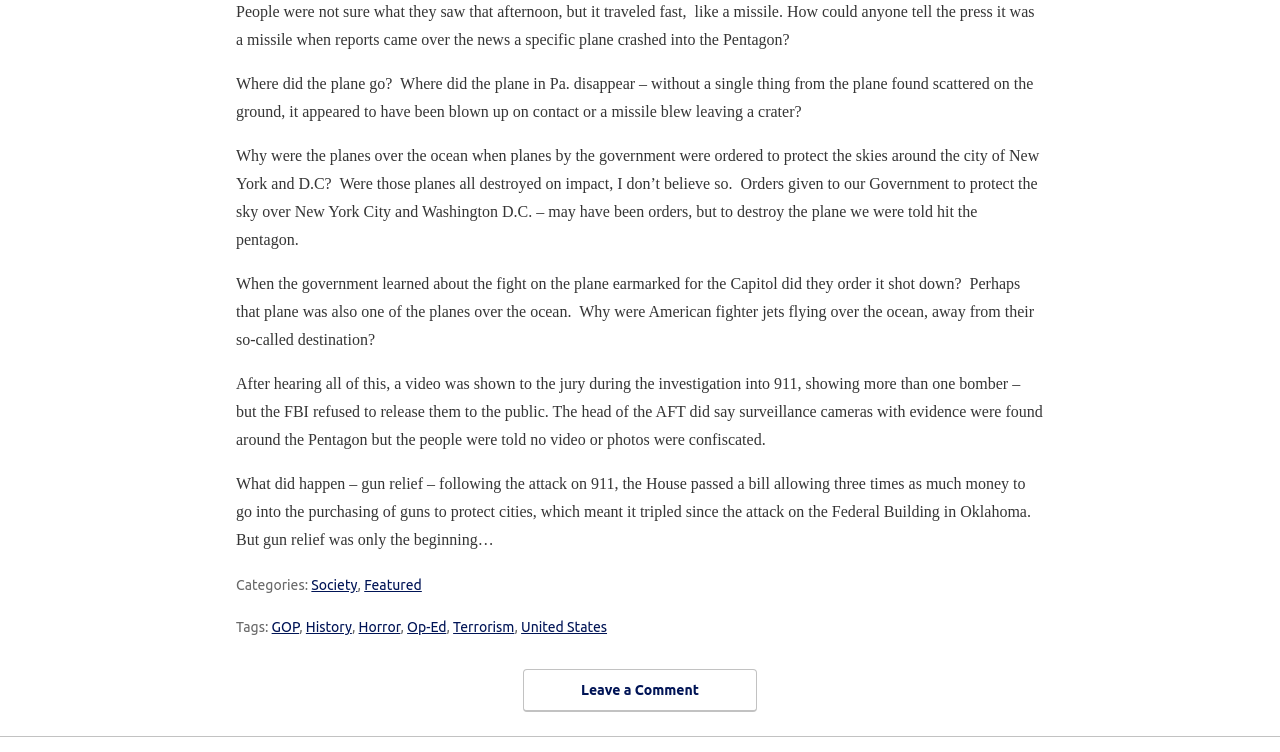Analyze the image and provide a detailed answer to the question: What is the topic of the text?

Based on the text, it appears to be discussing conspiracy theories surrounding the 9/11 attacks, questioning the official narrative and raising doubts about the government's actions.